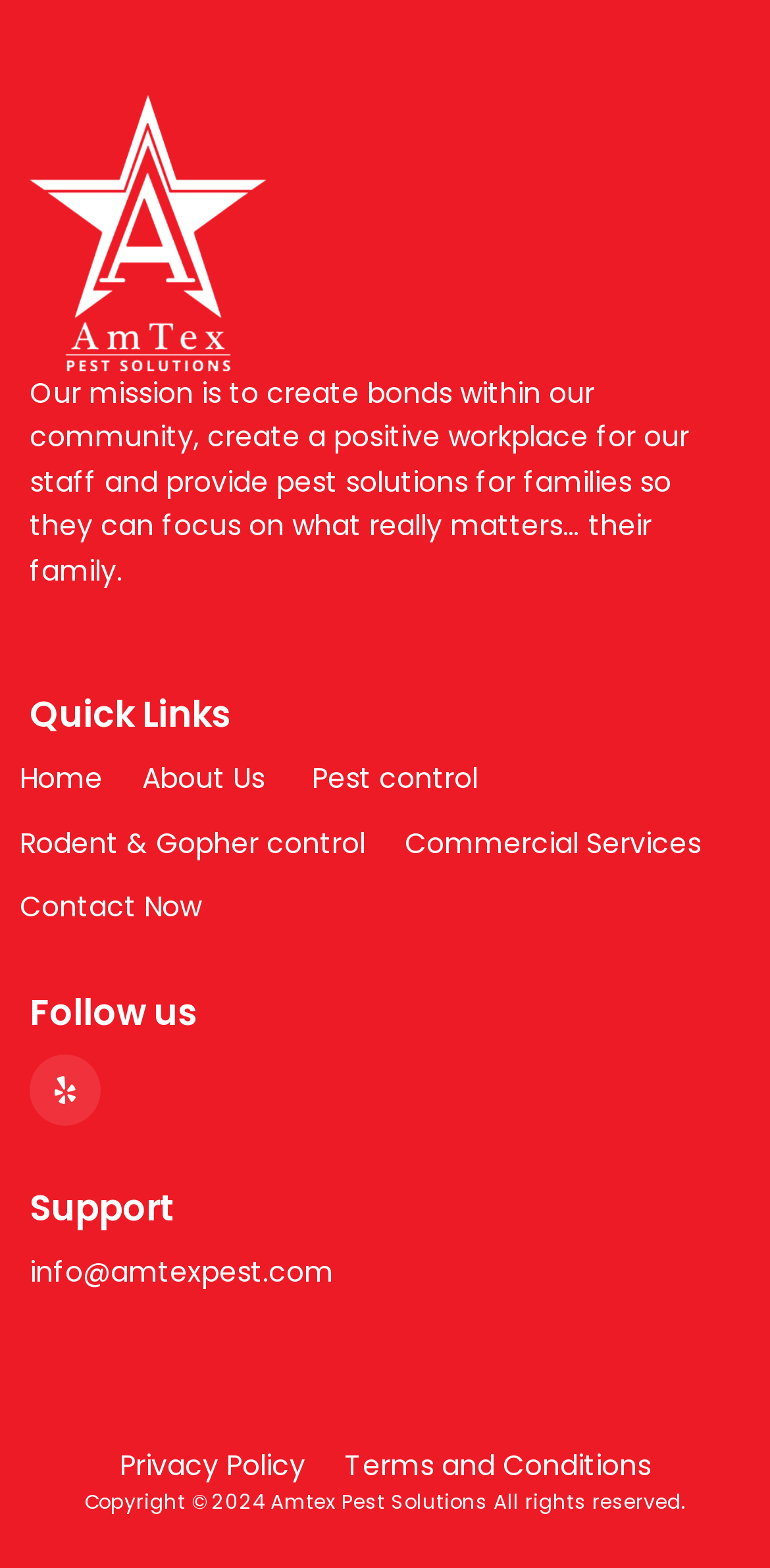Determine the bounding box coordinates for the clickable element to execute this instruction: "Go to the site map". Provide the coordinates as four float numbers between 0 and 1, i.e., [left, top, right, bottom].

None